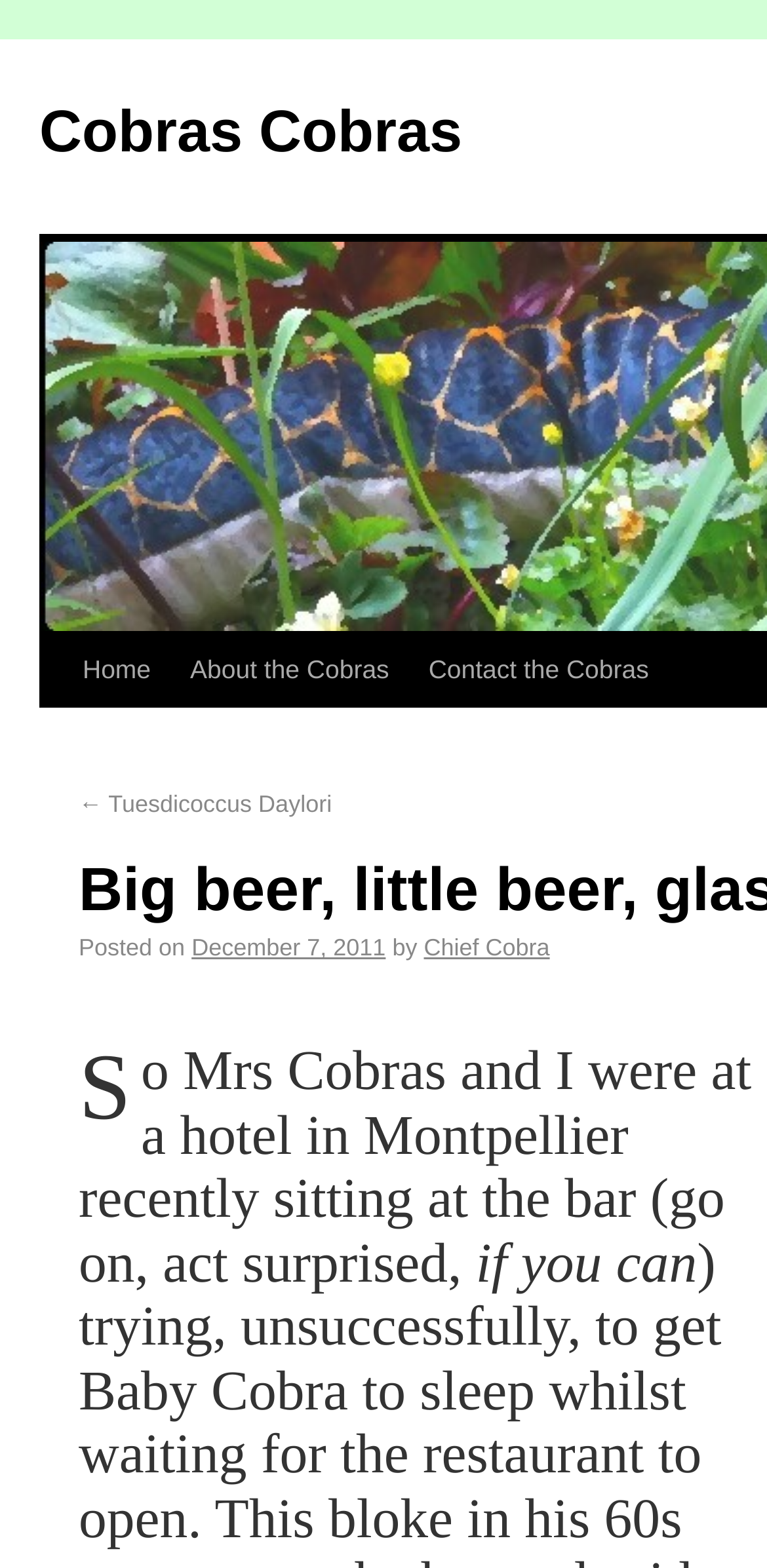Based on the element description ← Tuesdicoccus Daylori, identify the bounding box coordinates for the UI element. The coordinates should be in the format (top-left x, top-left y, bottom-right x, bottom-right y) and within the 0 to 1 range.

[0.103, 0.504, 0.433, 0.522]